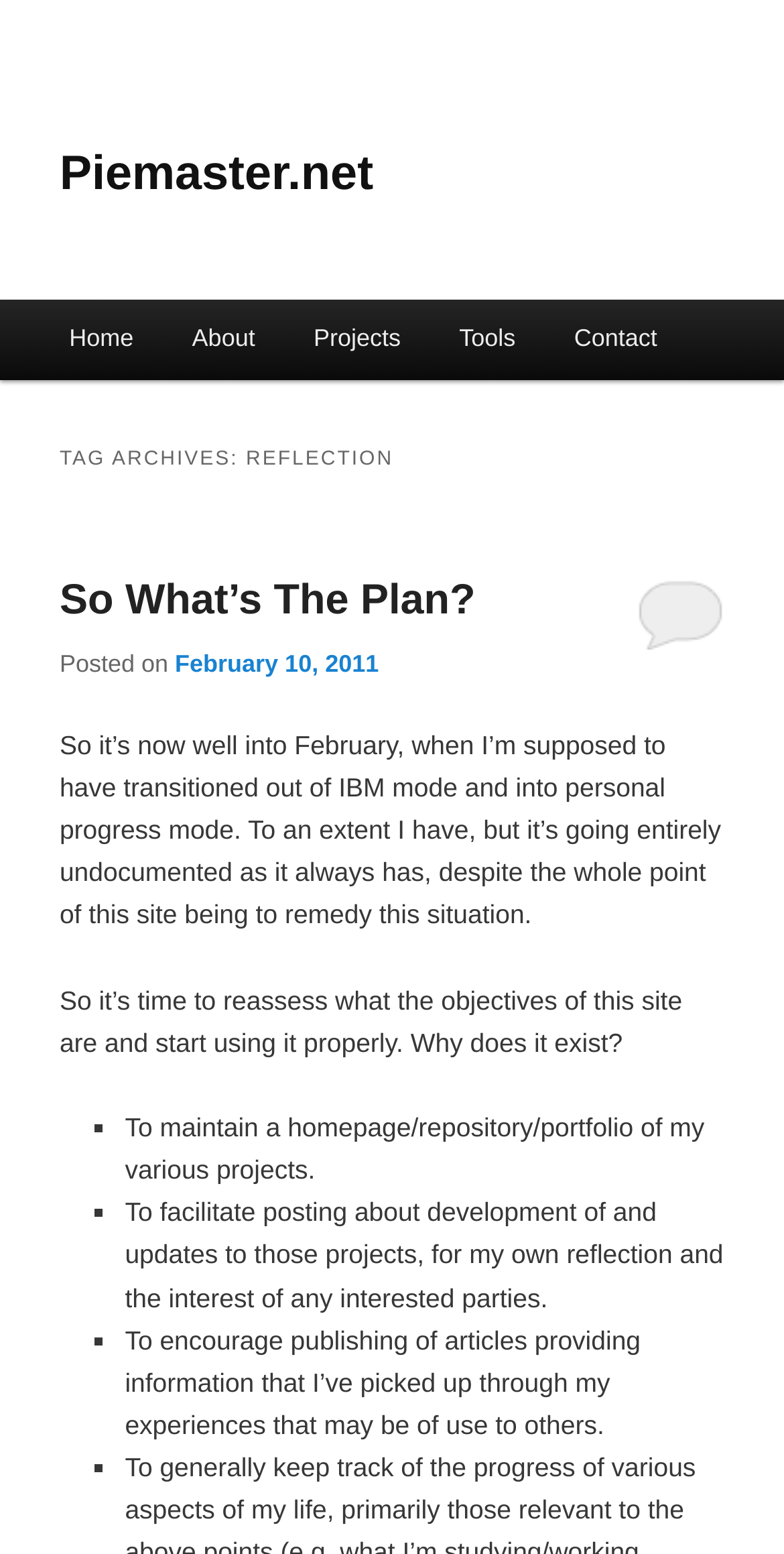Identify the bounding box coordinates for the element that needs to be clicked to fulfill this instruction: "view projects". Provide the coordinates in the format of four float numbers between 0 and 1: [left, top, right, bottom].

[0.363, 0.193, 0.548, 0.244]